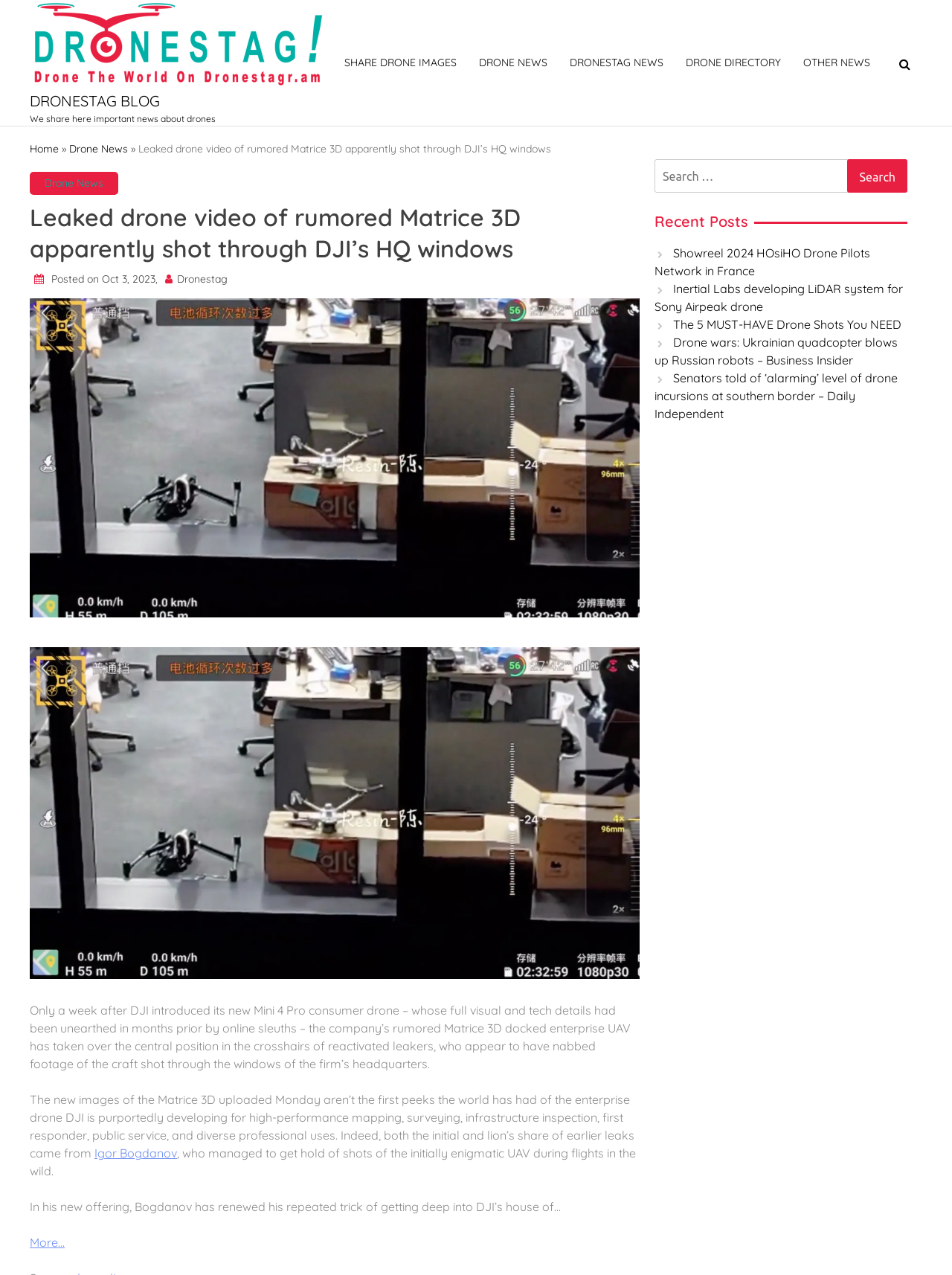Analyze the image and deliver a detailed answer to the question: How many recent posts are listed on the webpage?

The webpage lists 5 recent posts, which are 'Showreel 2024 HOsiHO Drone Pilots Network in France', 'Inertial Labs developing LiDAR system for Sony Airpeak drone', 'The 5 MUST-HAVE Drone Shots You NEED', 'Drone wars: Ukrainian quadcopter blows up Russian robots – Business Insider', and 'Senators told of ‘alarming’ level of drone incursions at southern border – Daily Independent'.